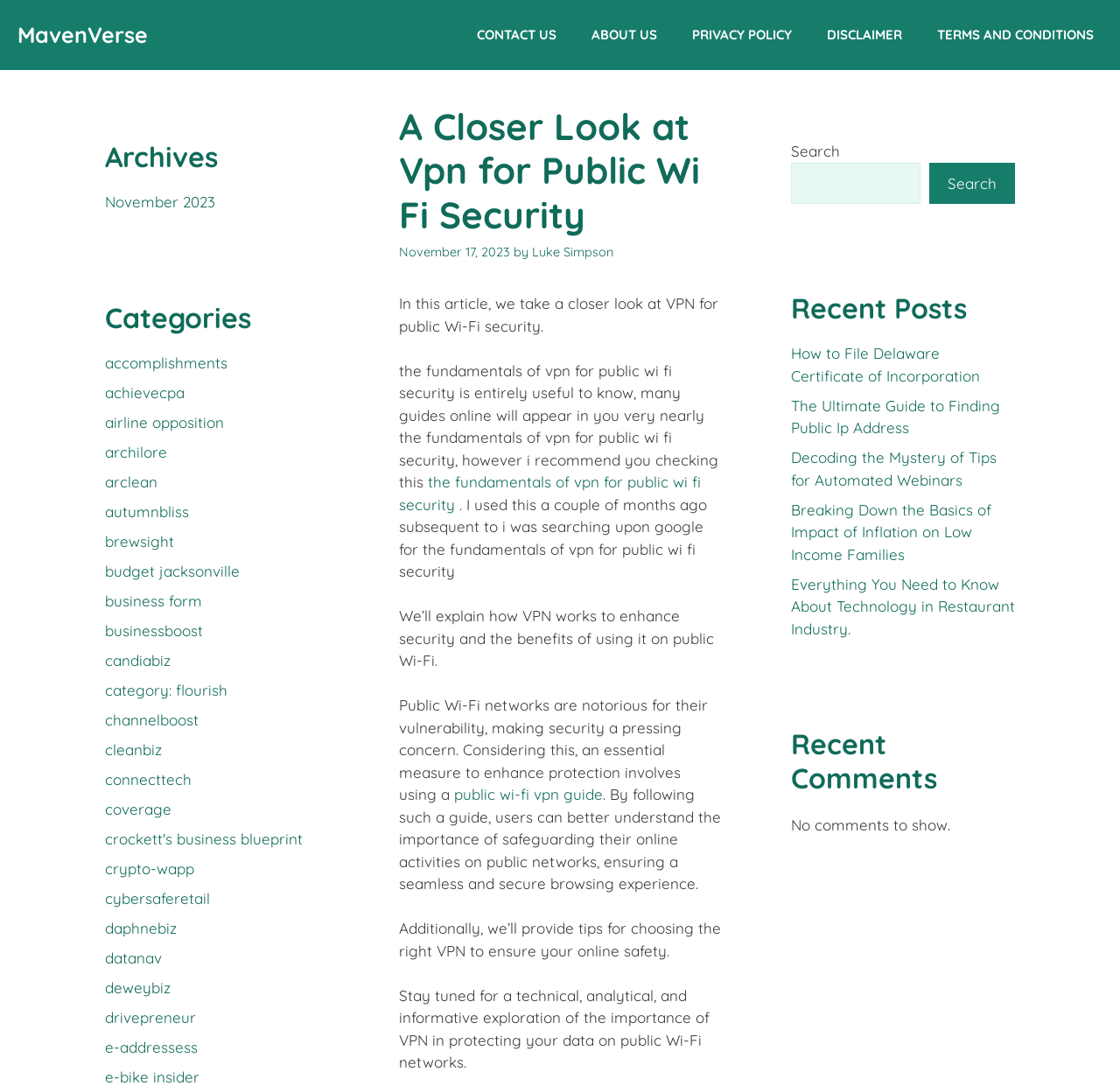Respond with a single word or phrase:
What is the date of the article?

November 17, 2023